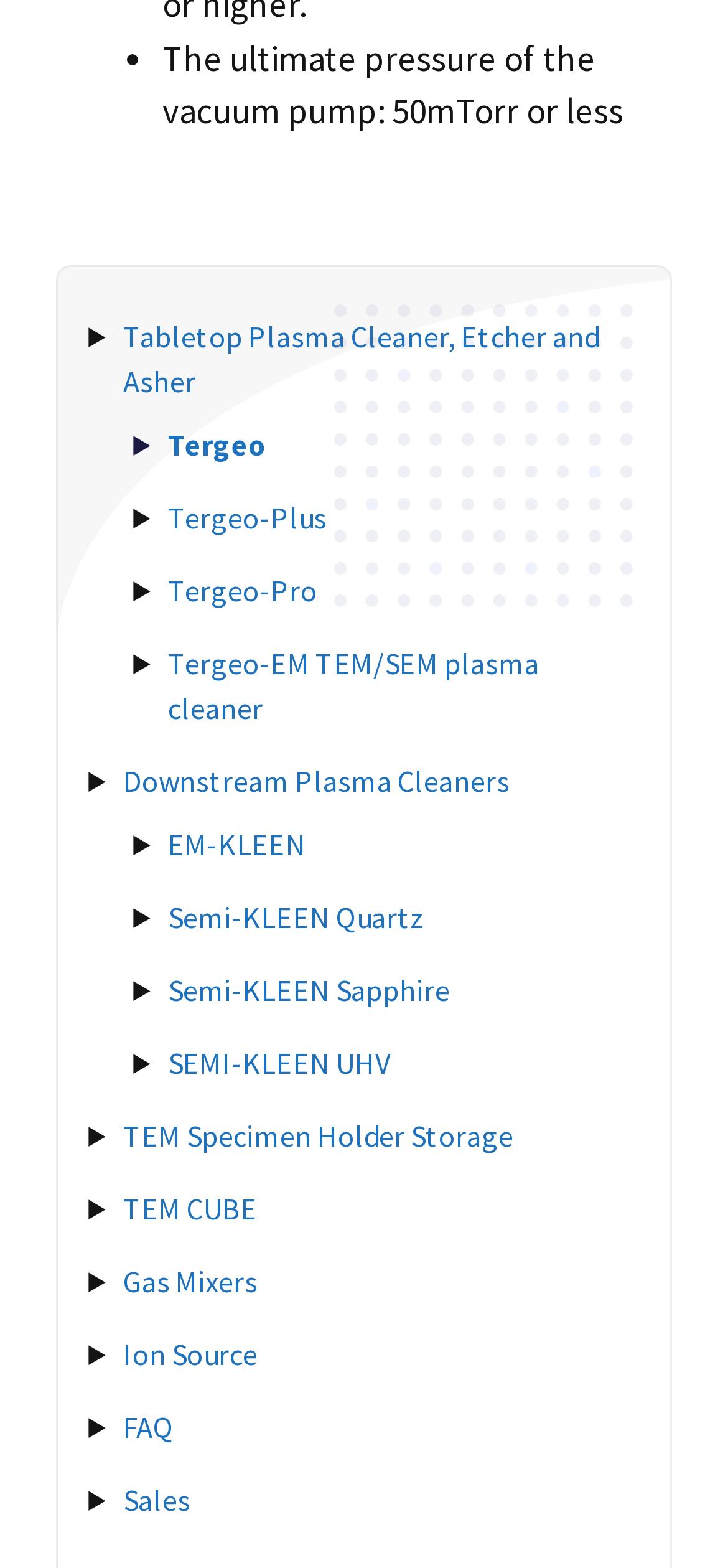How many links are listed under the first category?
Using the image, answer in one word or phrase.

4